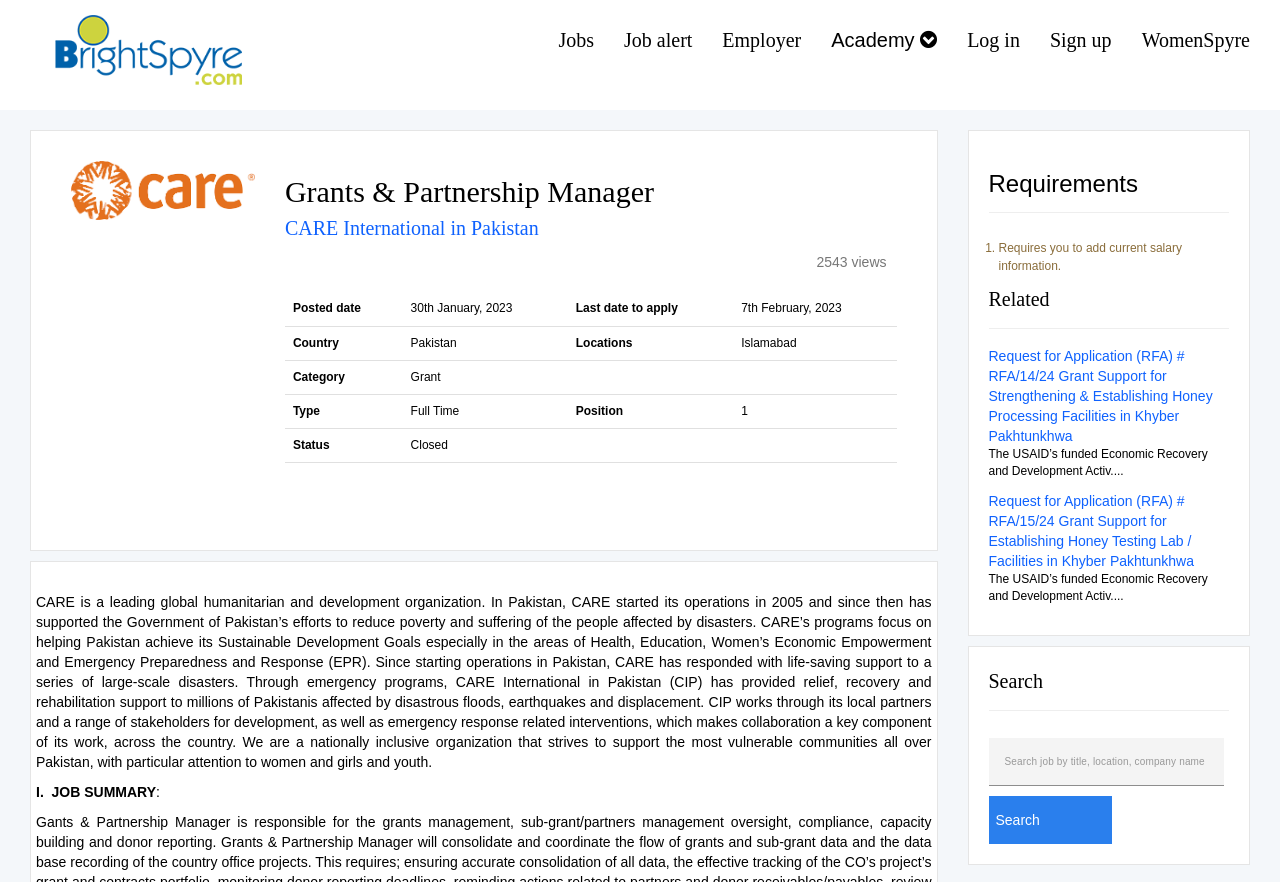Indicate the bounding box coordinates of the element that must be clicked to execute the instruction: "Click on the 'Jobs' link". The coordinates should be given as four float numbers between 0 and 1, i.e., [left, top, right, bottom].

[0.425, 0.012, 0.476, 0.079]